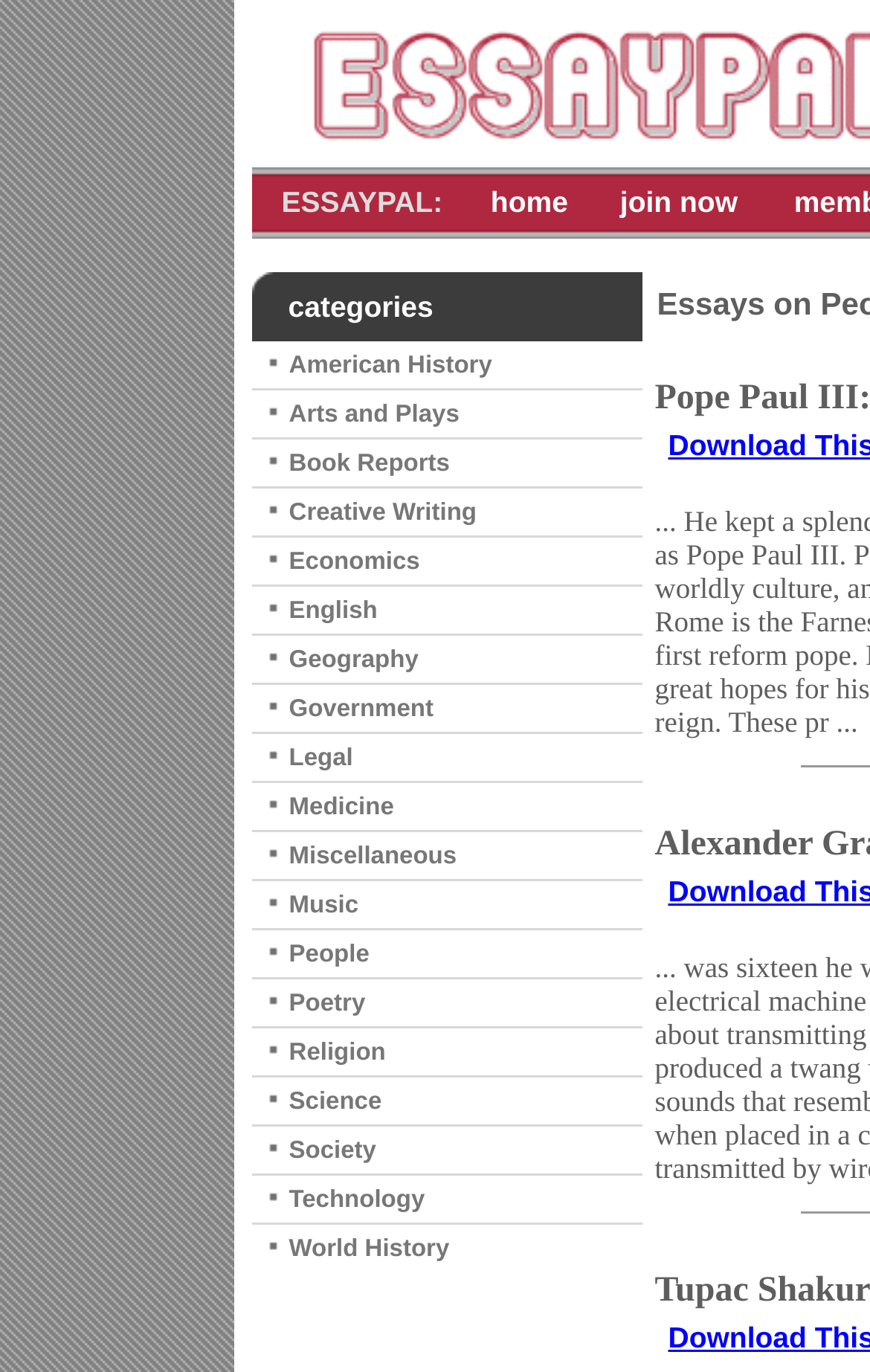Please answer the following query using a single word or phrase: 
Can I find essays on 'Government' on this website?

Yes